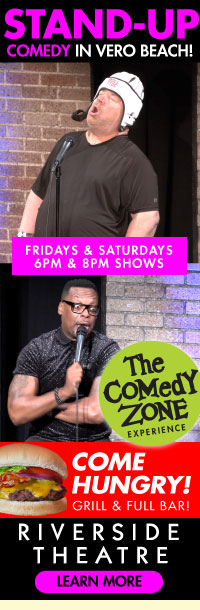Detail the scene shown in the image extensively.

The image promotes stand-up comedy shows taking place at the Riverside Theatre in Vero Beach. It features two performers; the top section displays a comedian in a humorous pose wearing a sports helmet, highlighting the lively and engaging atmosphere of the event. Below it, another comedian, dressed in a casual dark shirt, is captured mid-performance, conveying enthusiasm and connection with the audience. The text emphasizes that the shows occur on Fridays and Saturdays at both 6 PM and 8 PM, inviting attendees to enjoy comedy in a vibrant setting. Additionally, there’s a promotional note encouraging visitors to come hungry, as the theatre offers a grill and full bar, enhancing the overall experience. The promotional highlights are showcased with vibrant colors and eye-catching graphics to attract viewers.